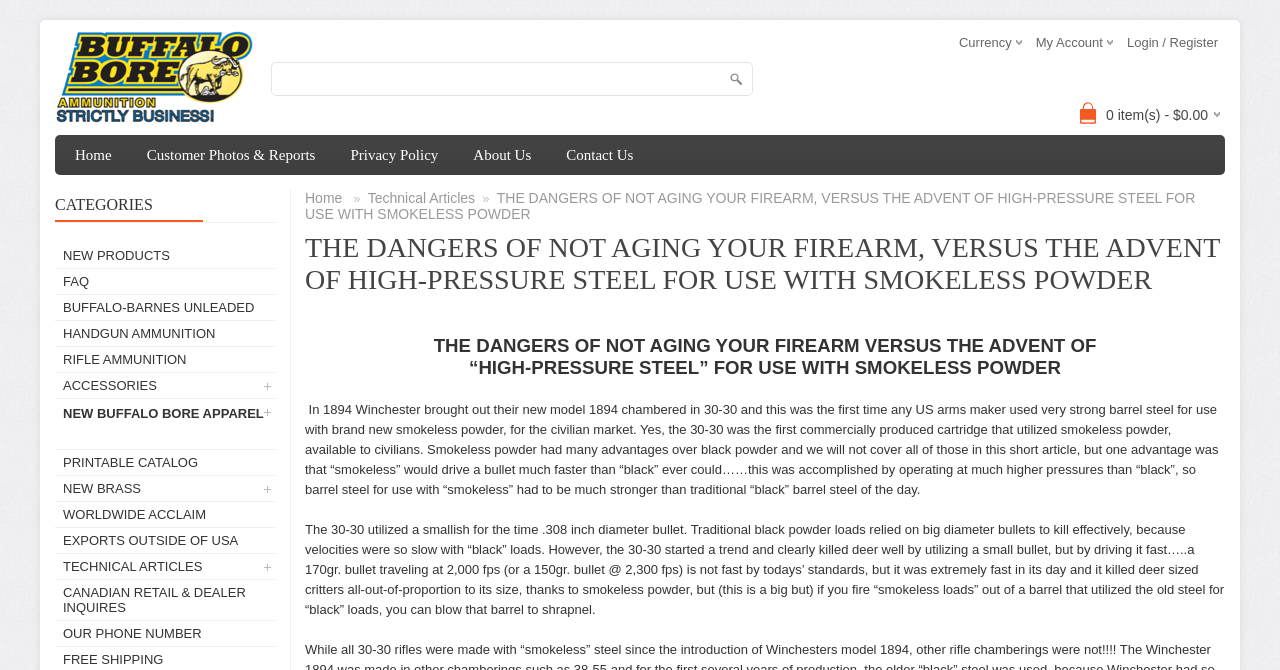Please provide a one-word or short phrase answer to the question:
What is the topic of the main article?

Firearm and smokeless powder